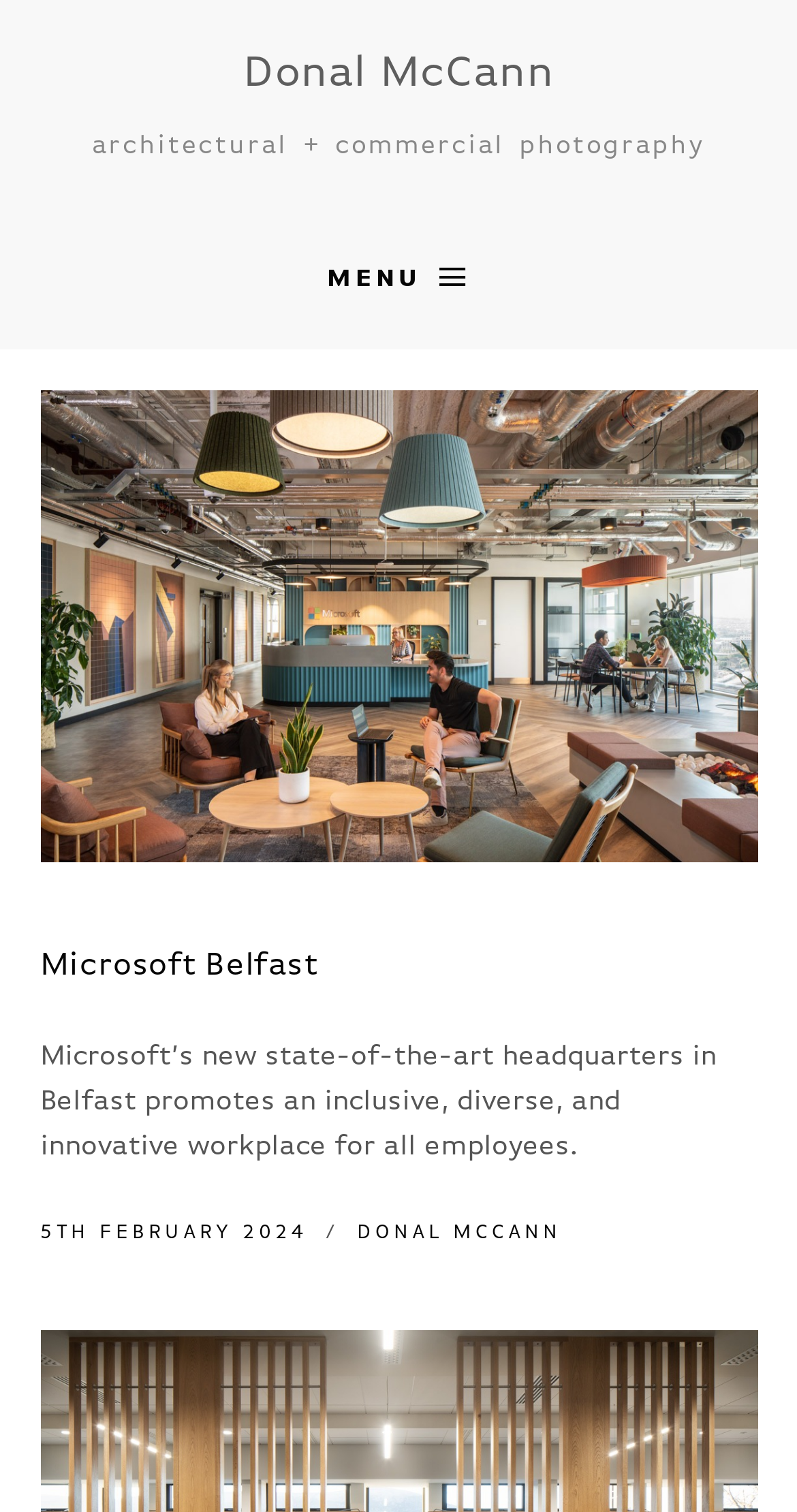Using the provided element description: "Menu", identify the bounding box coordinates. The coordinates should be four floats between 0 and 1 in the order [left, top, right, bottom].

[0.41, 0.173, 0.59, 0.198]